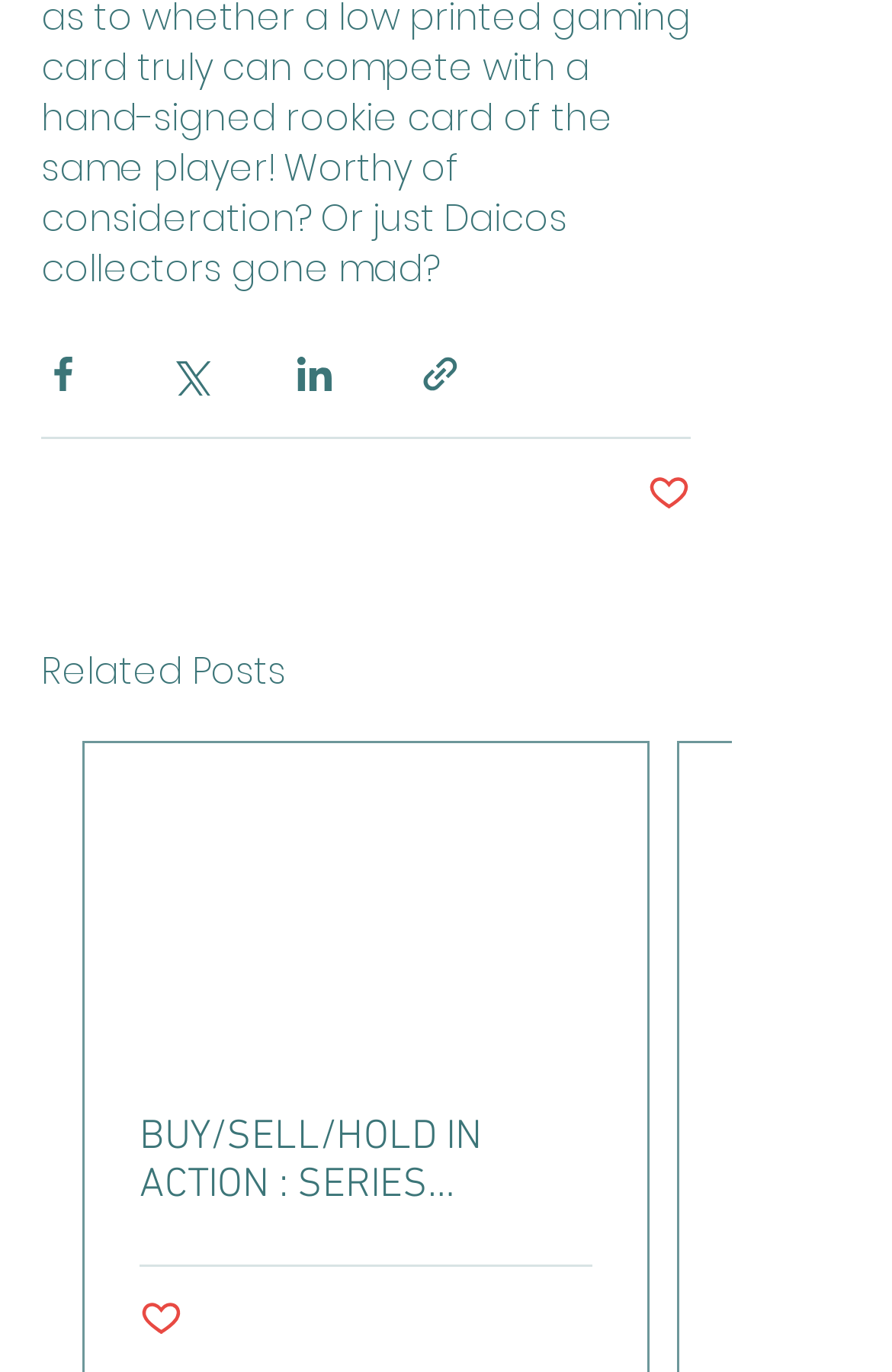Determine the bounding box coordinates for the area that needs to be clicked to fulfill this task: "Share via Facebook". The coordinates must be given as four float numbers between 0 and 1, i.e., [left, top, right, bottom].

[0.046, 0.256, 0.095, 0.288]